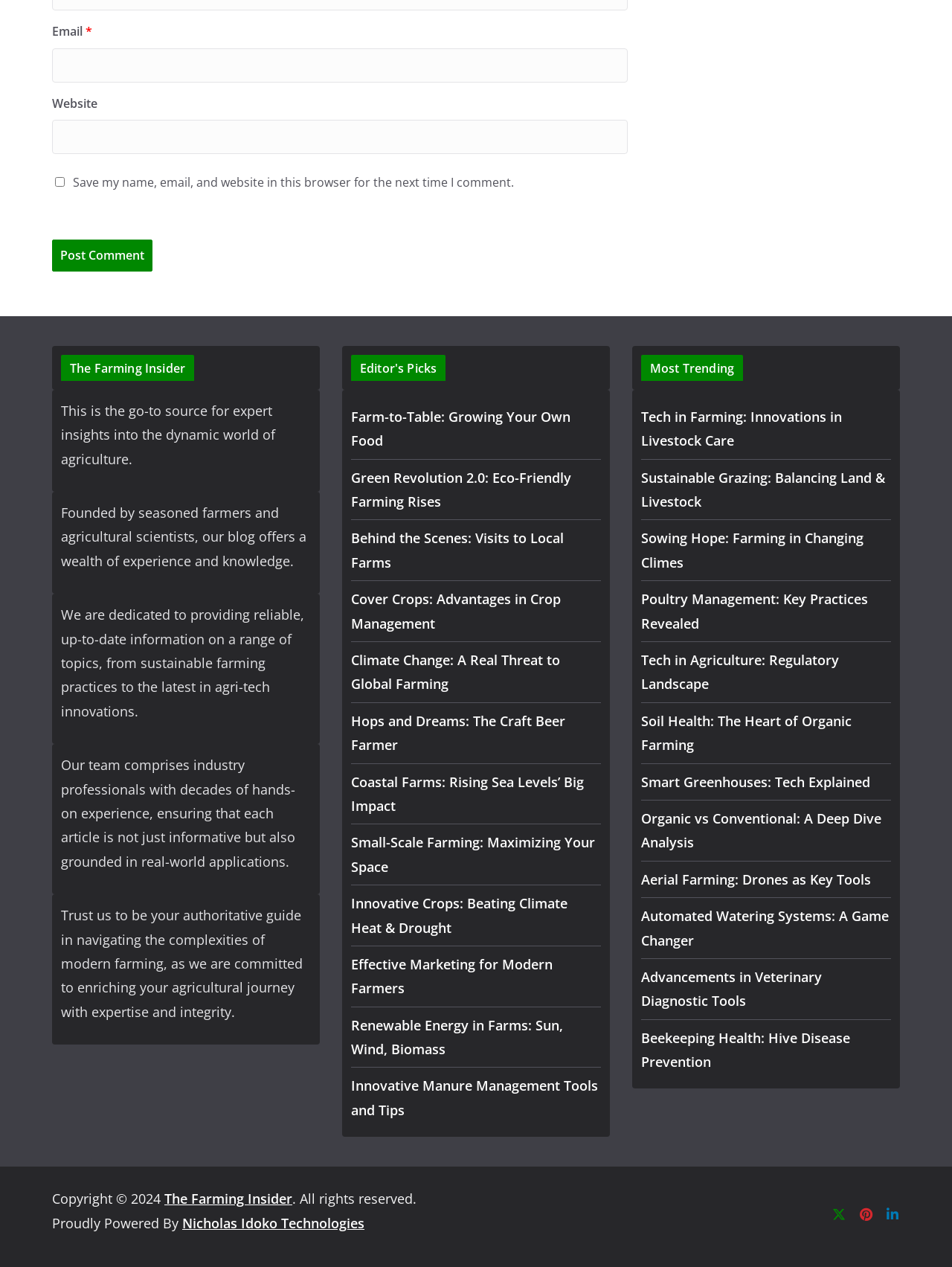Using the details in the image, give a detailed response to the question below:
What is the topic of the article?

The webpage has multiple sections and links related to farming, agriculture, and related topics, indicating that the overall topic of the article is agriculture.